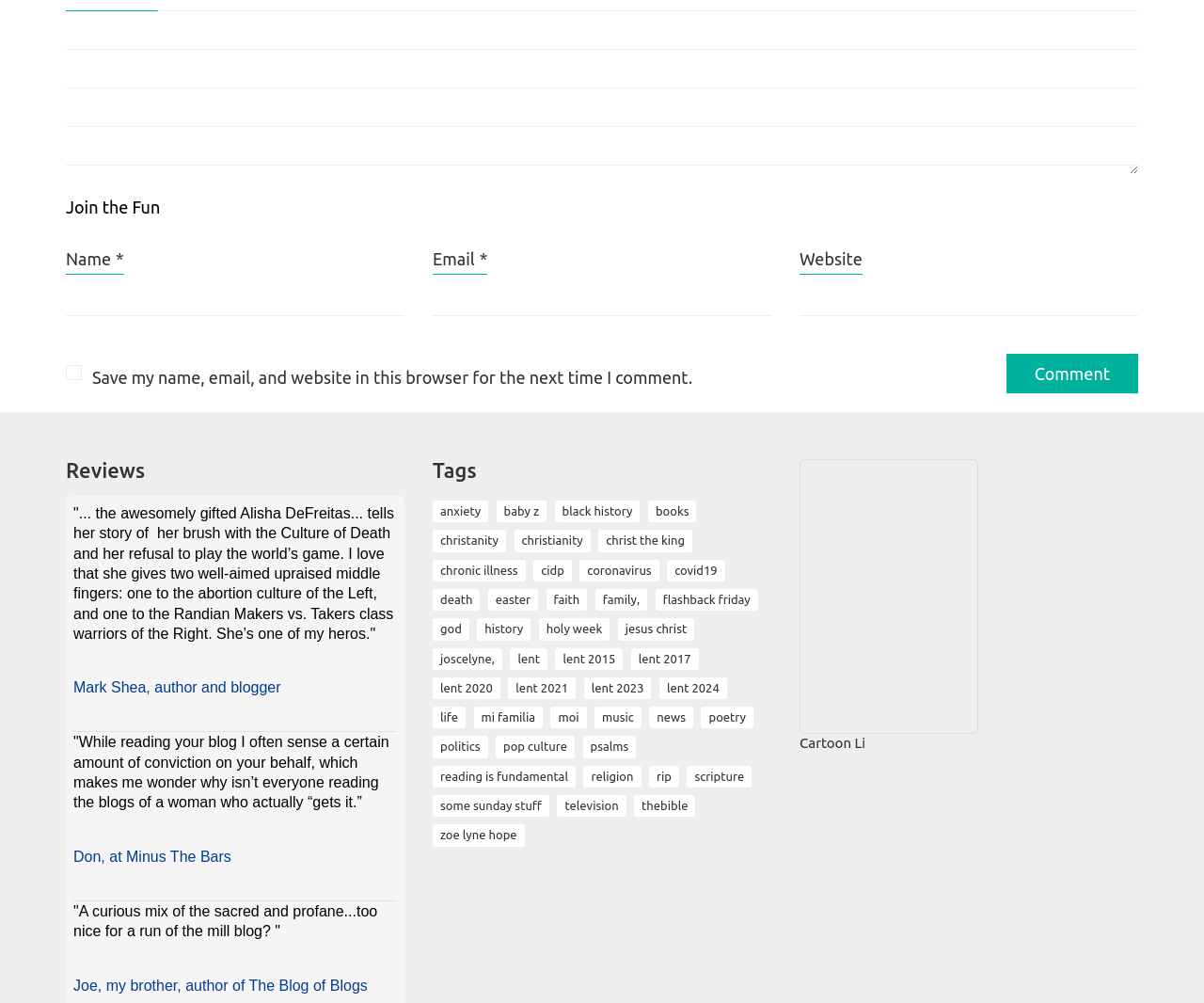What is the title of the section above the comment form?
Using the image as a reference, answer with just one word or a short phrase.

Reviews